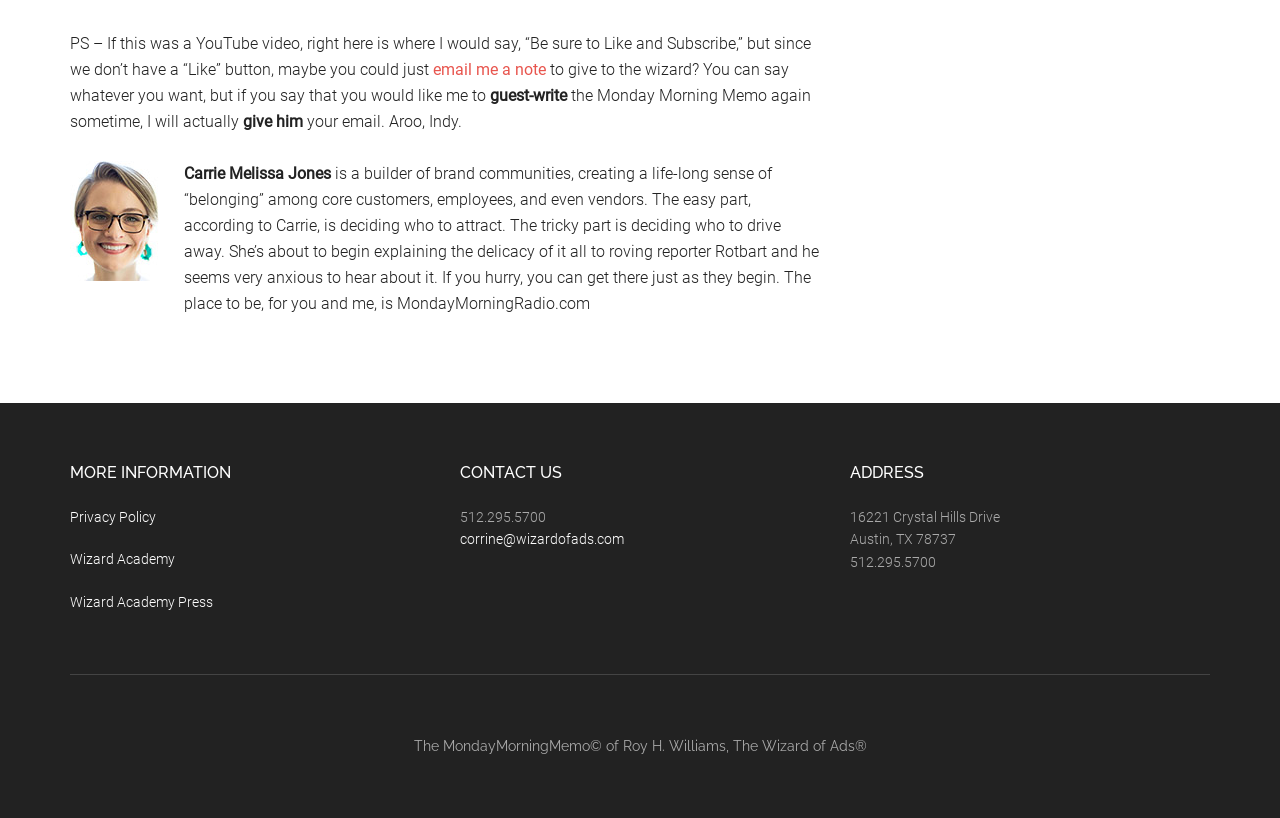Please provide a one-word or phrase answer to the question: 
What is the name of the newsletter?

The MondayMorningMemo